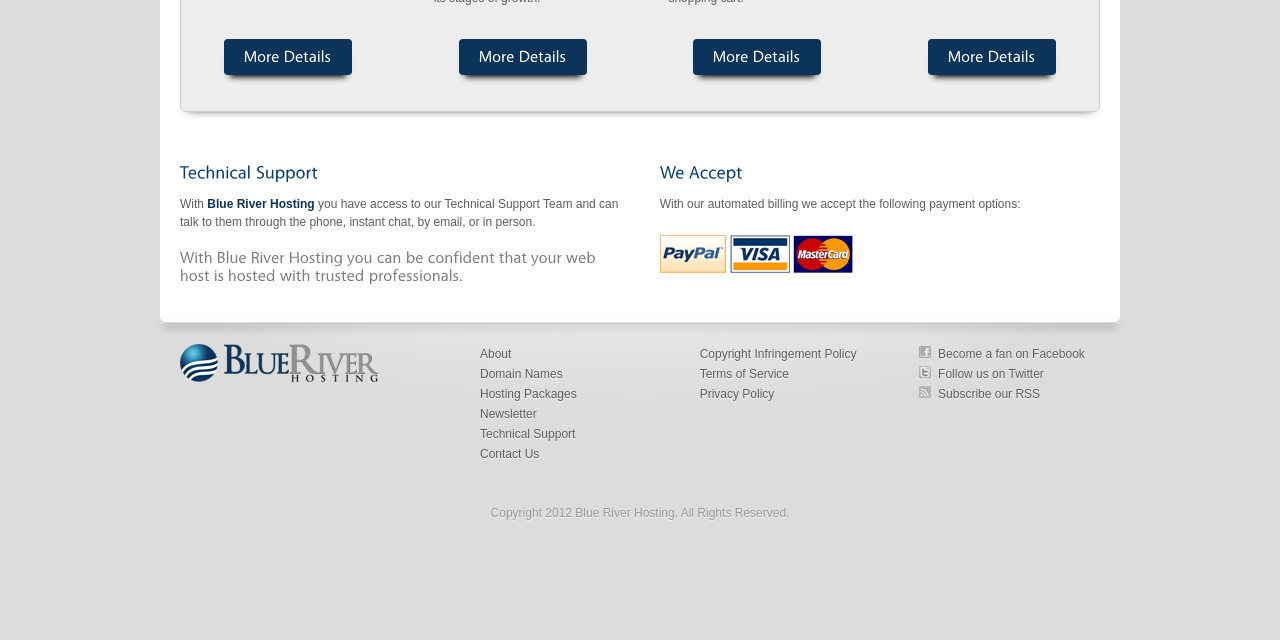Determine the bounding box coordinates in the format (top-left x, top-left y, bottom-right x, bottom-right y). Ensure all values are floating point numbers between 0 and 1. Identify the bounding box of the UI element described by: Become a fan on Facebook

[0.733, 0.541, 0.848, 0.563]